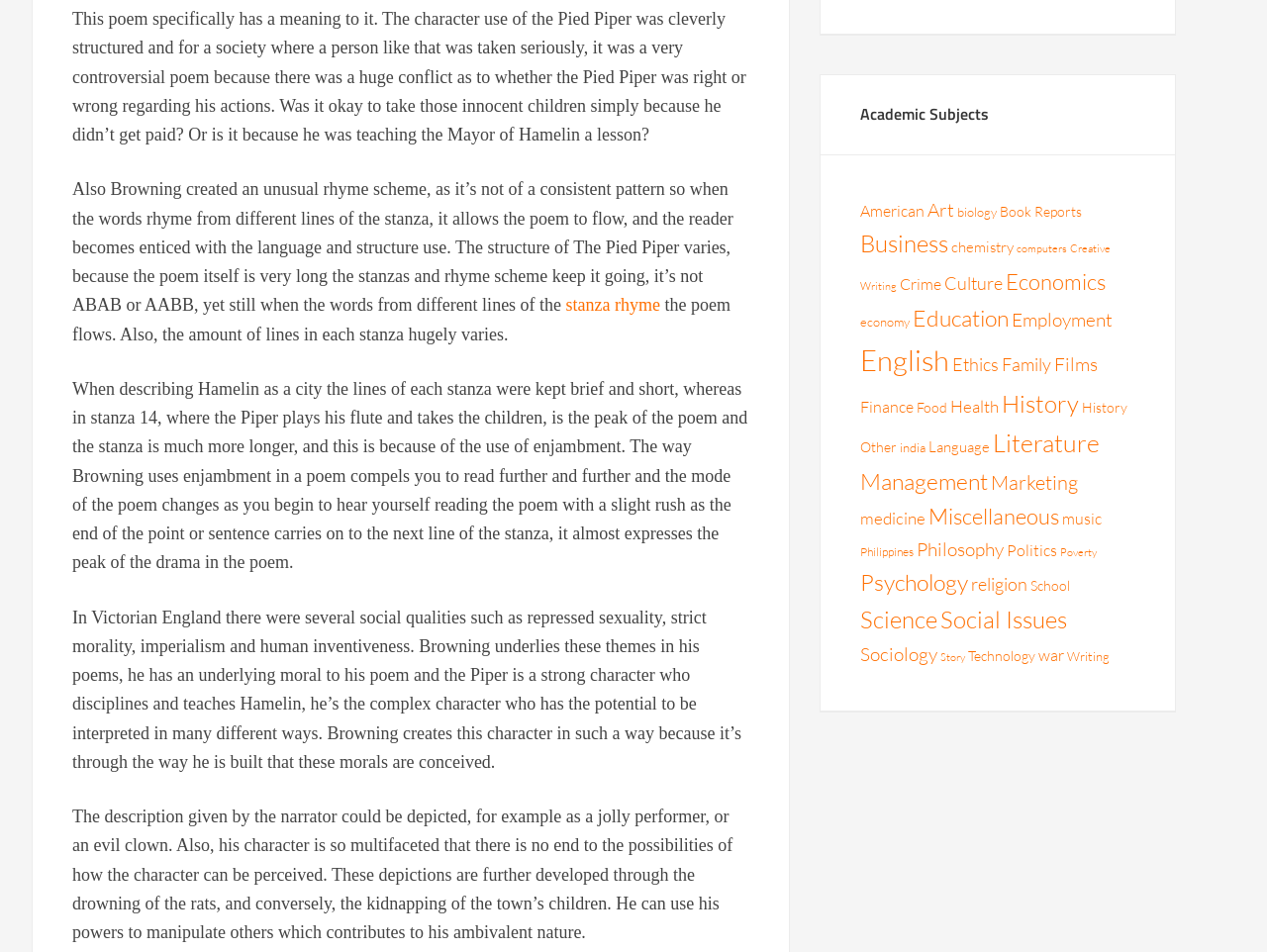Determine the bounding box for the described HTML element: "Directions/Map to new location". Ensure the coordinates are four float numbers between 0 and 1 in the format [left, top, right, bottom].

None